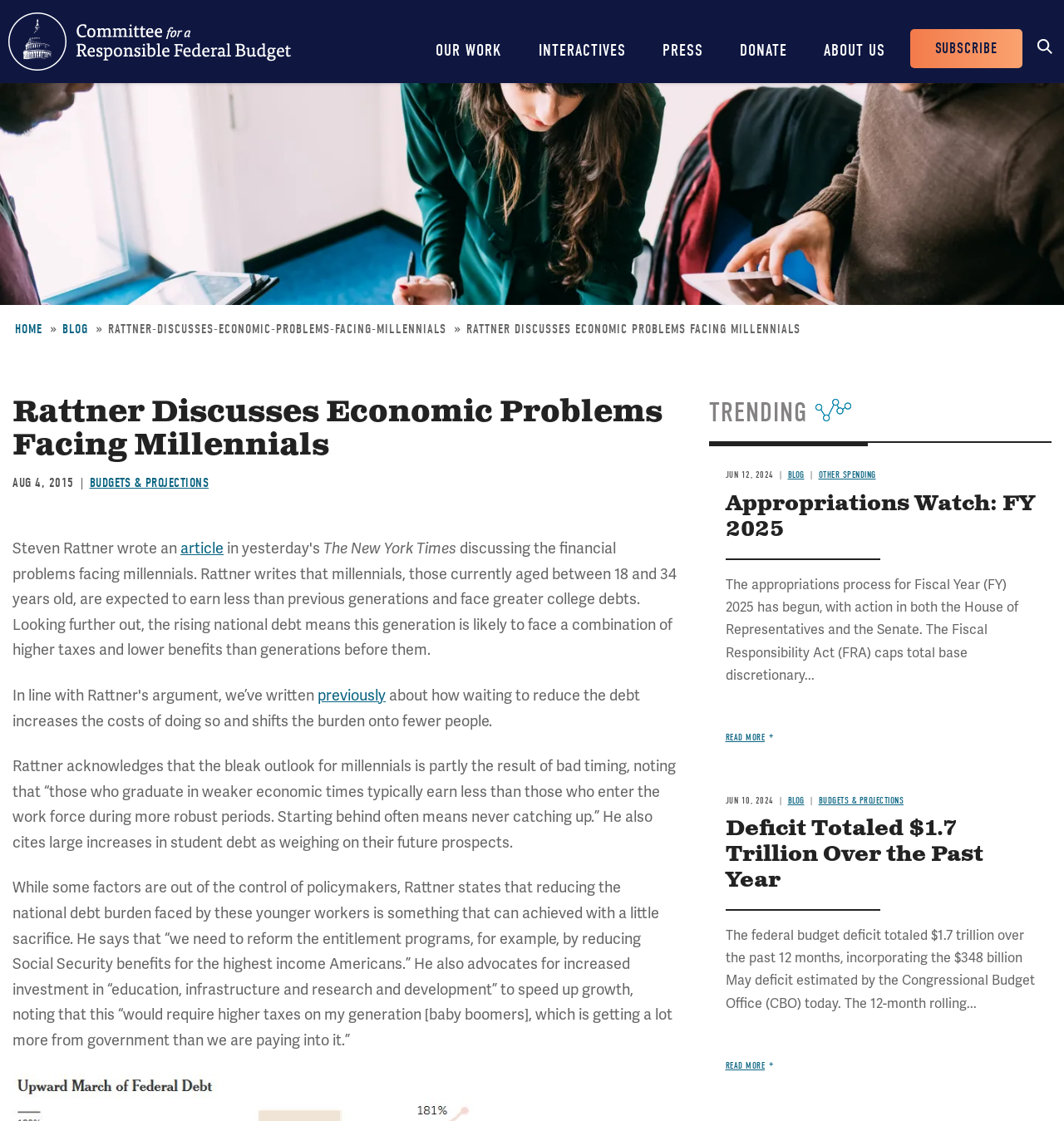Can you extract the primary headline text from the webpage?

Rattner Discusses Economic Problems Facing Millennials